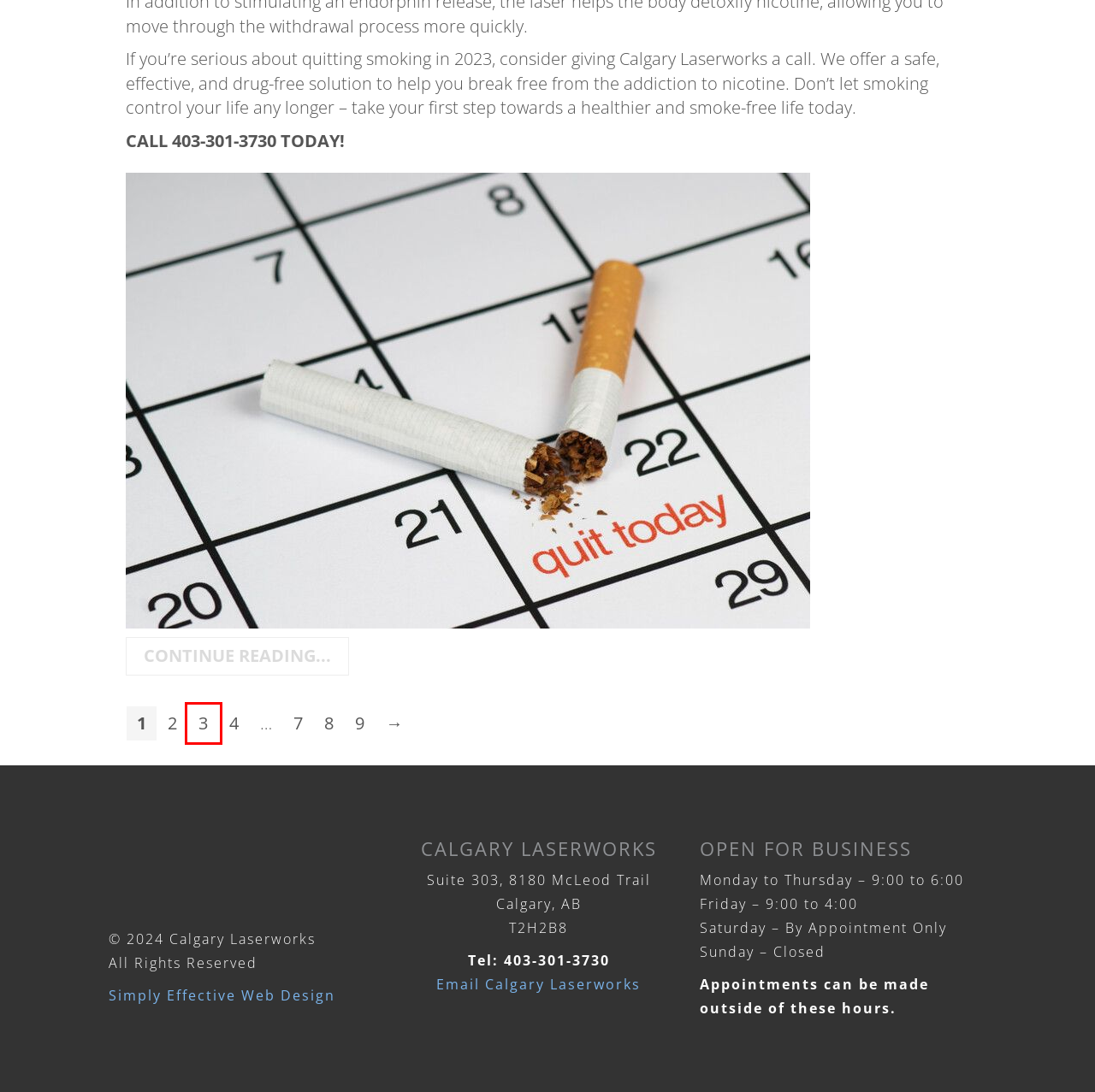Given a screenshot of a webpage with a red bounding box highlighting a UI element, choose the description that best corresponds to the new webpage after clicking the element within the red bounding box. Here are your options:
A. cold laser therapy | Calgary Laserworks - Part 7
B. cold laser therapy | Calgary Laserworks - Part 8
C. cold laser therapy | Calgary Laserworks - Part 9
D. cold laser therapy | Calgary Laserworks - Part 4
E. Take your first step towards a healthier & smoke-free life | Calgary Laserworks
F. Simply Effective Web Design Calgary
G. cold laser therapy | Calgary Laserworks - Part 3
H. cold laser therapy | Calgary Laserworks - Part 2

G